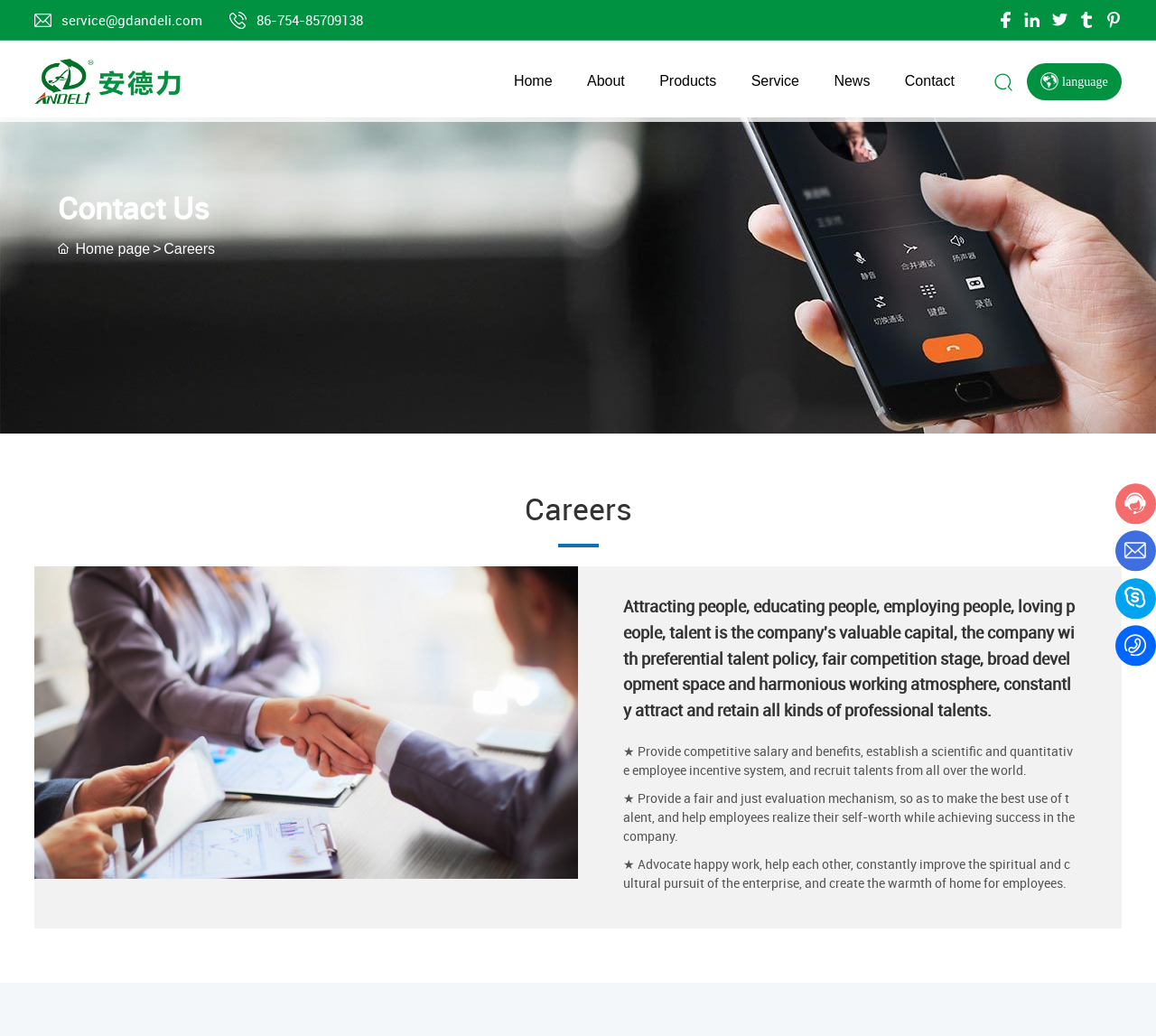Detail the various sections and features of the webpage.

The webpage is about Guangdong Andeli New Materials Co., Ltd., a modern enterprise that integrates research and development, production, and sales of new functional film materials. 

At the top left corner, there are two contact links, "service@gdandeli.com" and "86-754-85709138", followed by five social media links, including Facebook, Linkedin, Twitter, Tumblr, and Pinterest, aligned horizontally from right to left. 

Below these links, there is a logo of "Andel new materials" with an image, accompanied by a link to the homepage. 

A navigation menu is located in the middle of the page, consisting of six links: "Home", "About", "Products", "Service", "News", and "Contact", arranged horizontally from left to right. 

On the right side of the navigation menu, there is a language selection link and an image. 

The main content of the webpage is about careers, with a title "Contact Us" at the top. Below the title, there is a link to the homepage with an image. Next to it, there is a "Careers" title. 

A large image of "Andel new materials" is placed below the navigation menu, spanning almost the entire width of the page. 

Three paragraphs of text are located at the bottom of the page, describing the company's policies and benefits for employees, including competitive salary and benefits, fair evaluation mechanisms, and a happy work environment. 

Finally, there are four small images aligned vertically at the bottom right corner of the page.